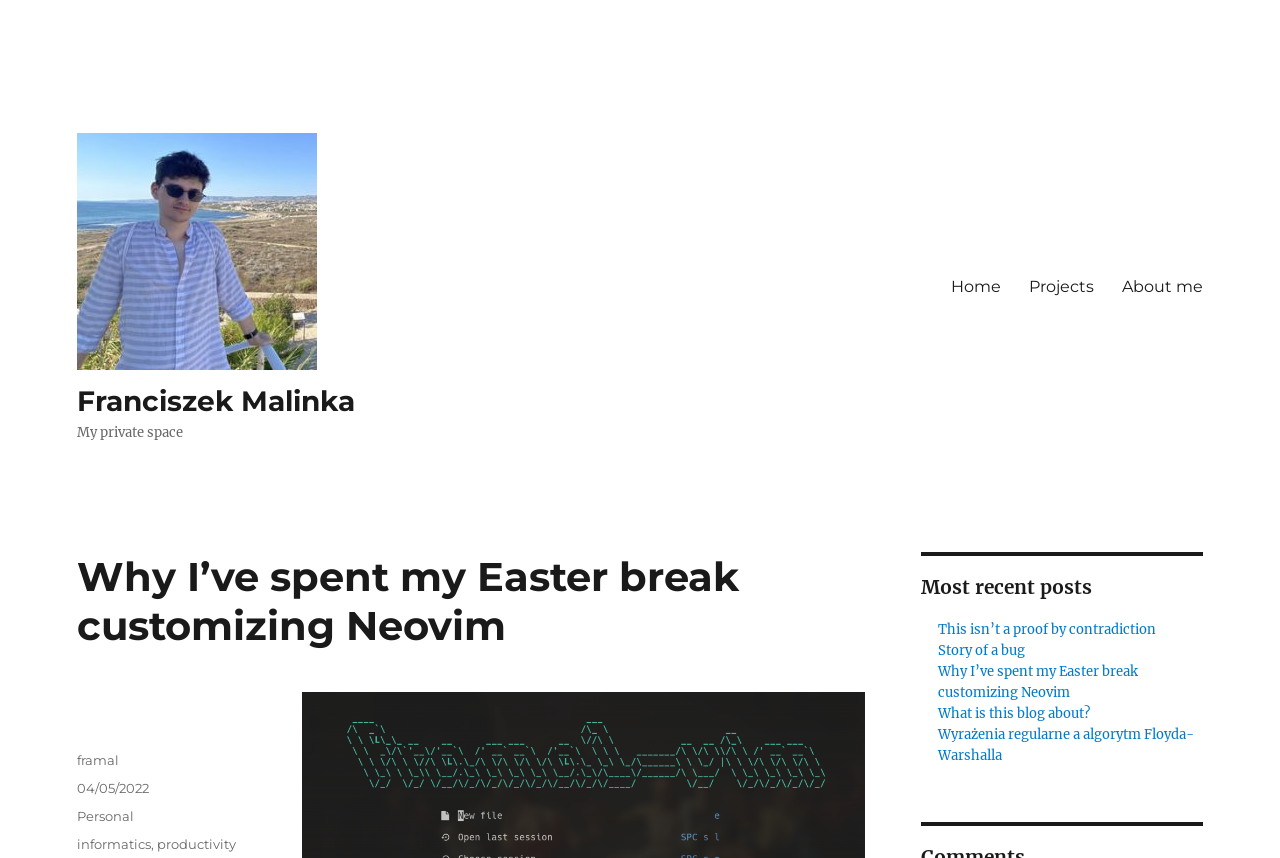Find and provide the bounding box coordinates for the UI element described here: "parent_node: Franciszek Malinka". The coordinates should be given as four float numbers between 0 and 1: [left, top, right, bottom].

[0.06, 0.155, 0.278, 0.431]